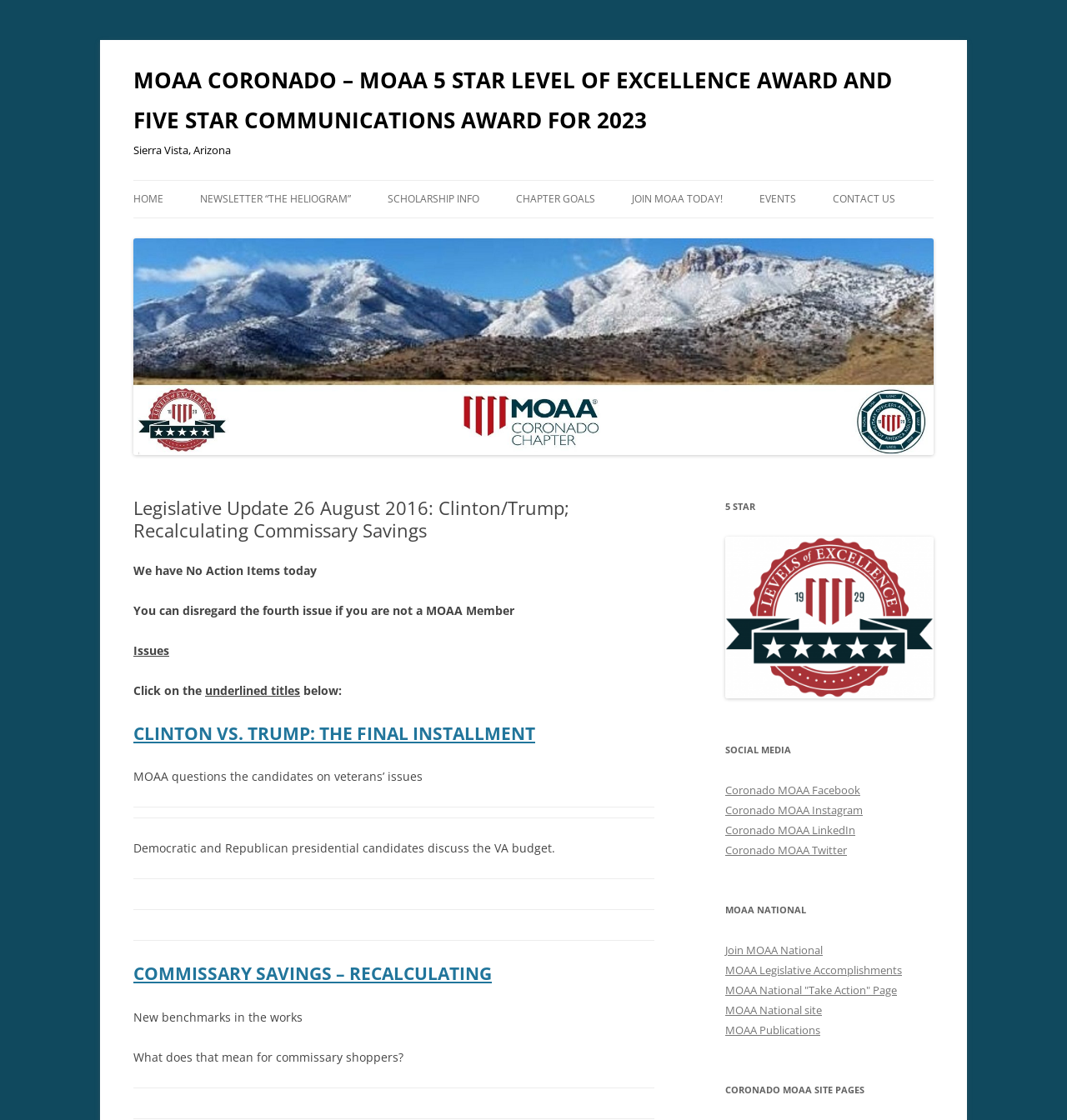Please identify the bounding box coordinates of the area that needs to be clicked to follow this instruction: "Read about CLINTON VS. TRUMP: THE FINAL INSTALLMENT".

[0.125, 0.644, 0.502, 0.665]